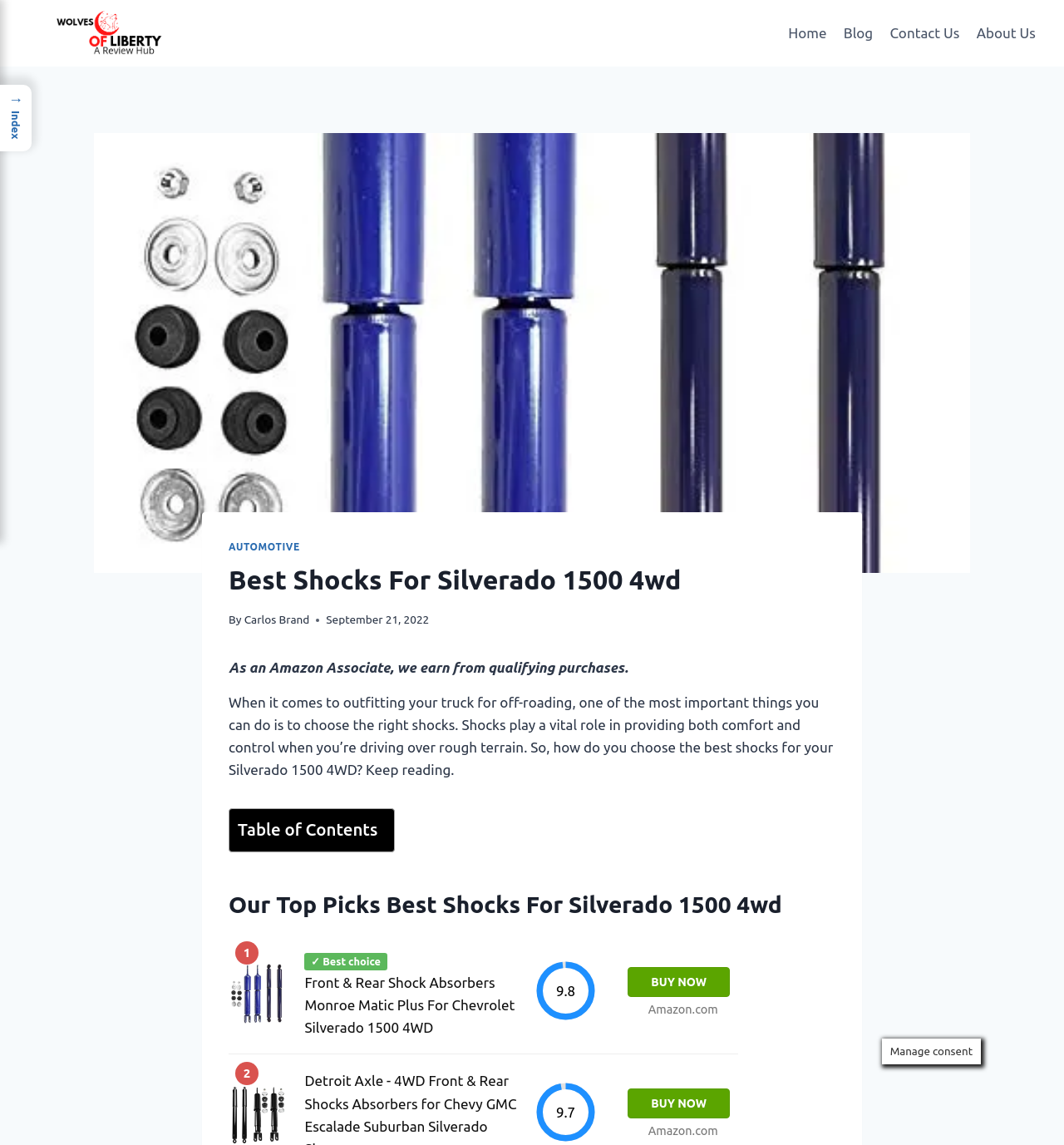Give the bounding box coordinates for this UI element: "Blog". The coordinates should be four float numbers between 0 and 1, arranged as [left, top, right, bottom].

[0.785, 0.012, 0.828, 0.046]